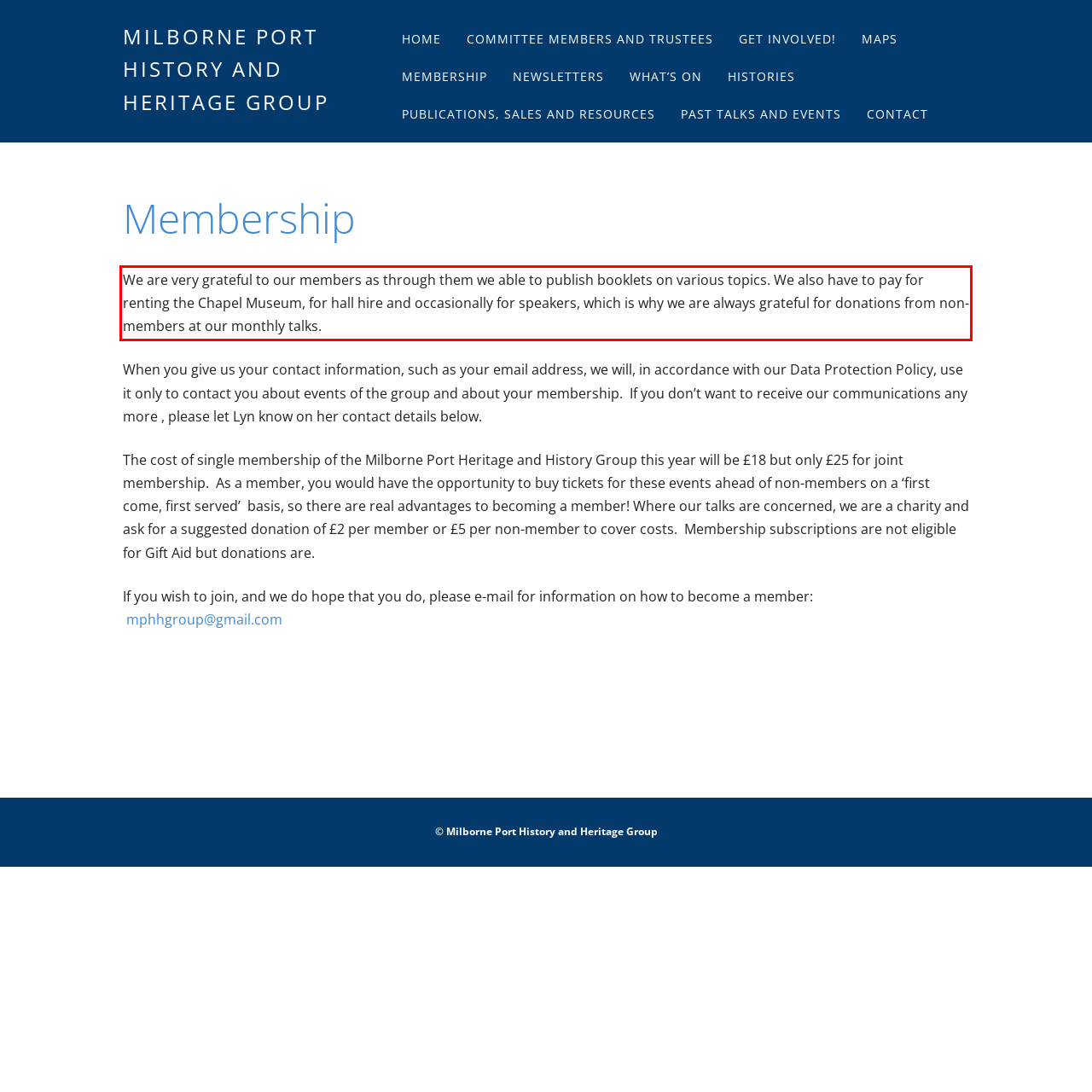Within the screenshot of a webpage, identify the red bounding box and perform OCR to capture the text content it contains.

We are very grateful to our members as through them we able to publish booklets on various topics. We also have to pay for renting the Chapel Museum, for hall hire and occasionally for speakers, which is why we are always grateful for donations from non-members at our monthly talks.